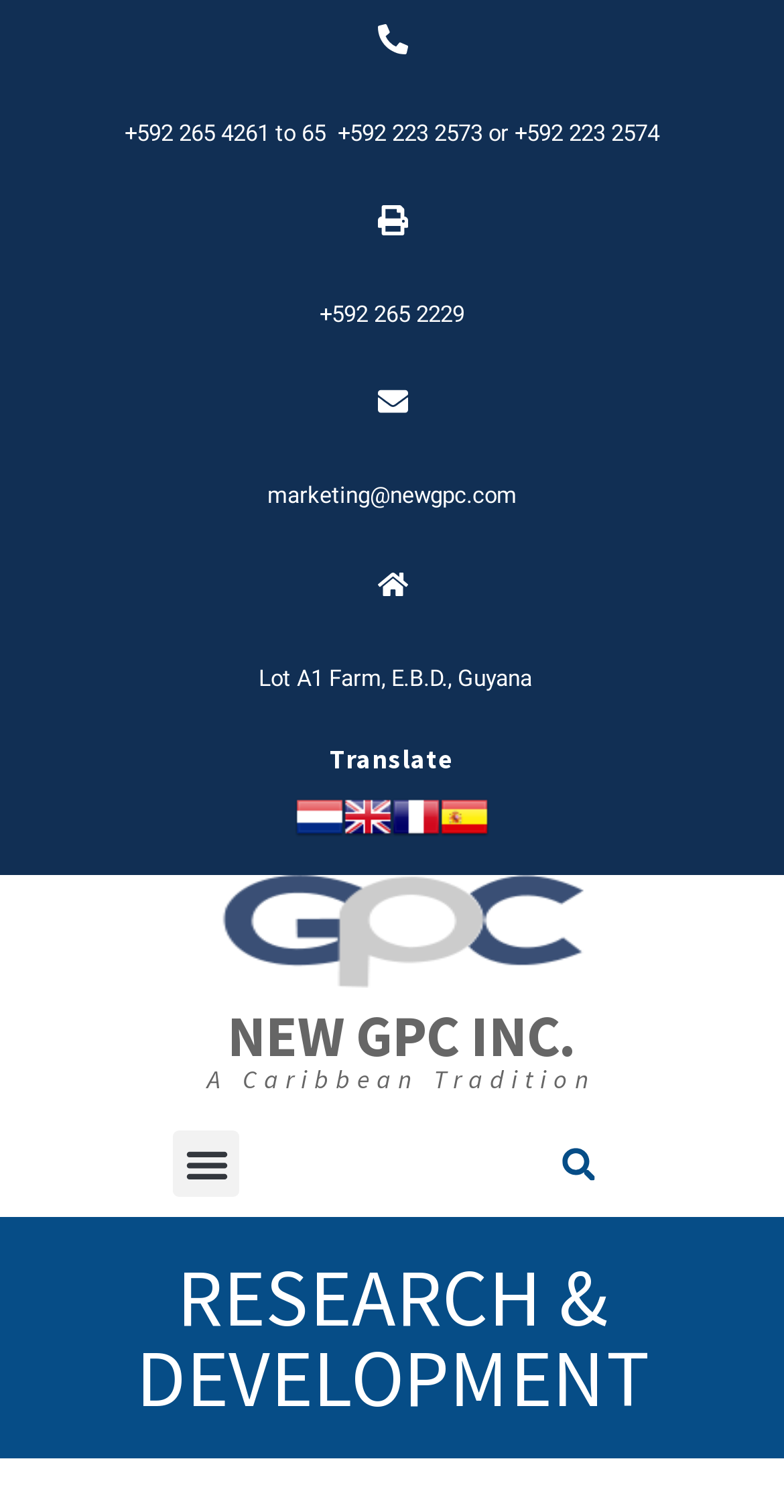Determine the bounding box coordinates for the area that should be clicked to carry out the following instruction: "search for something".

[0.526, 0.75, 0.949, 0.79]